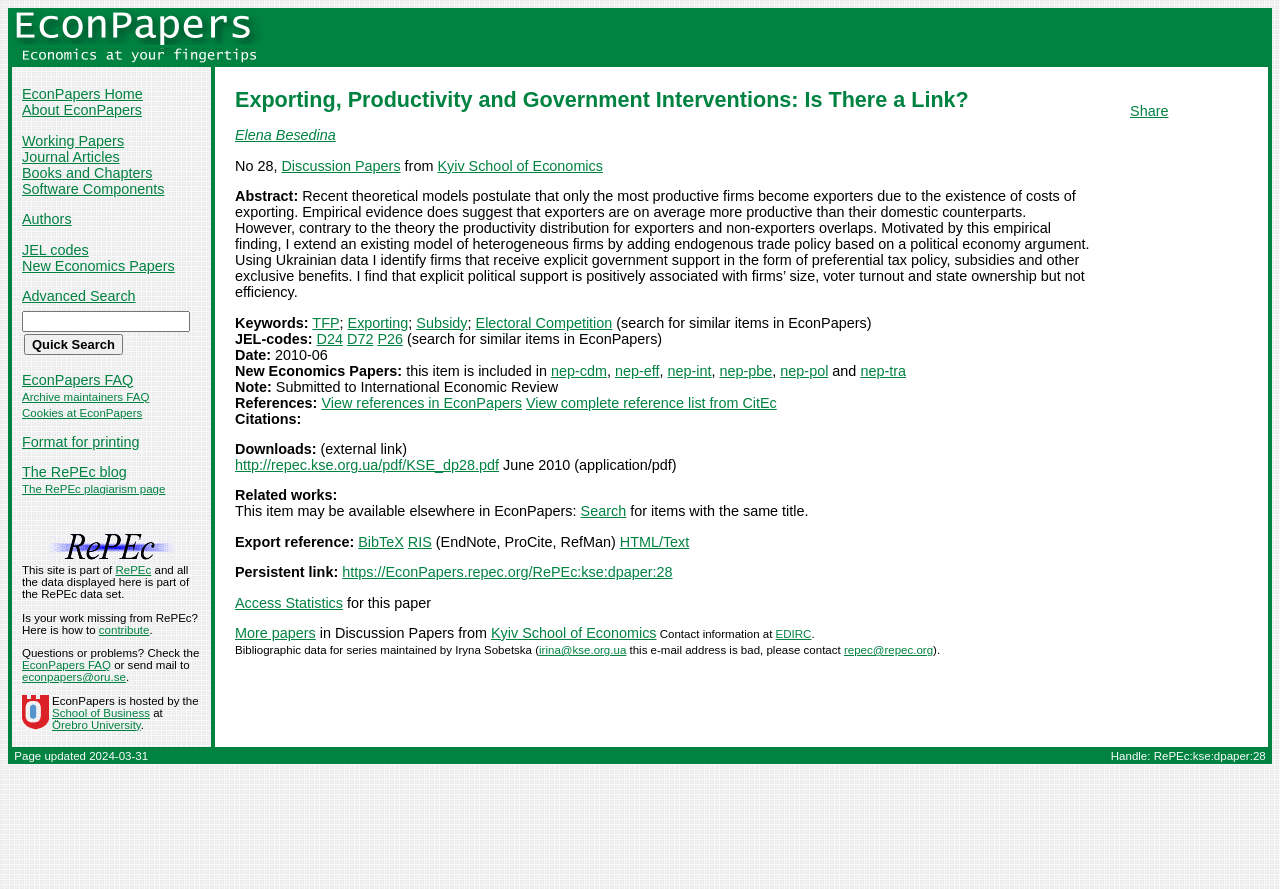What is the link to download the paper?
Provide a well-explained and detailed answer to the question.

I found the link to download the paper by looking at the text that says 'Downloads: (external link) http://repec.kse.org.ua/pdf/KSE_dp28.pdf'.